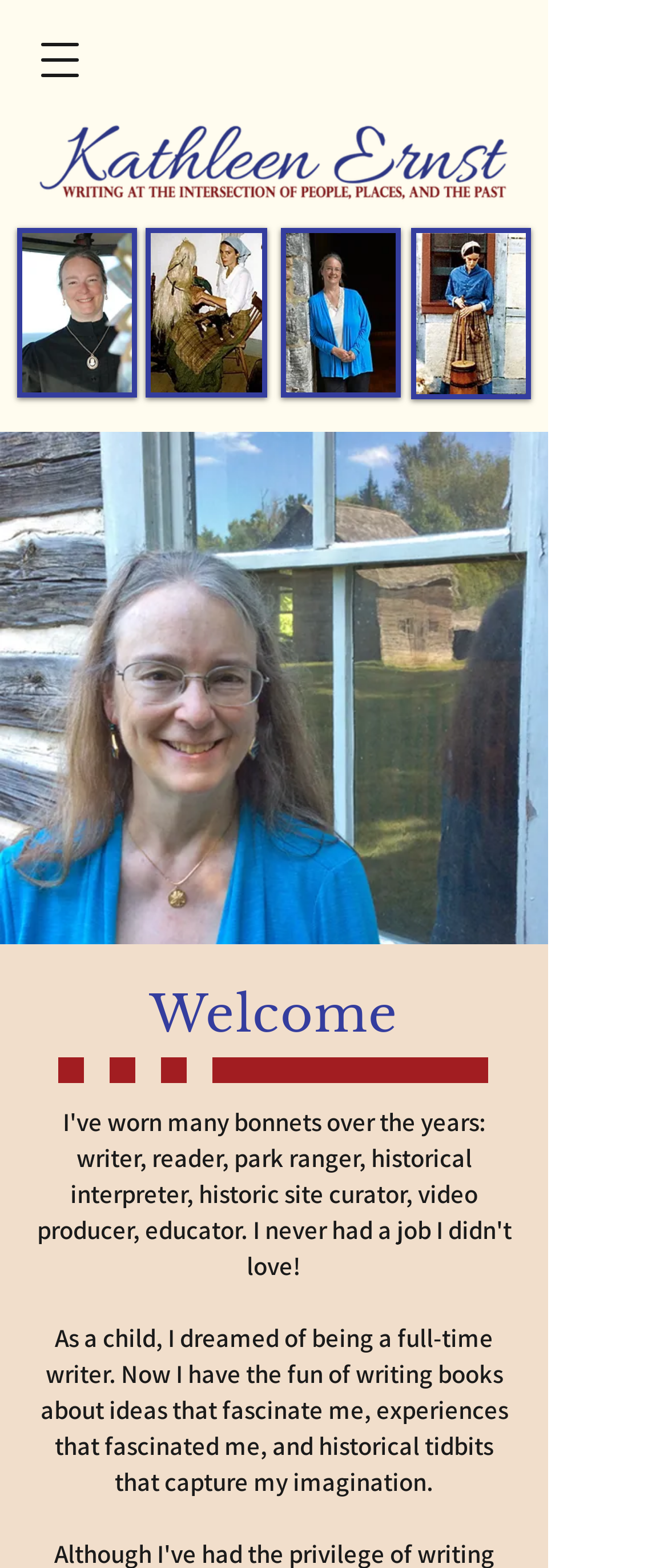From the details in the image, provide a thorough response to the question: Who is the author featured on this website?

Based on the logo and the images on the webpage, it appears that the author featured on this website is Kathleen Ernst. The logo has her name, and the images show her and her book covers.